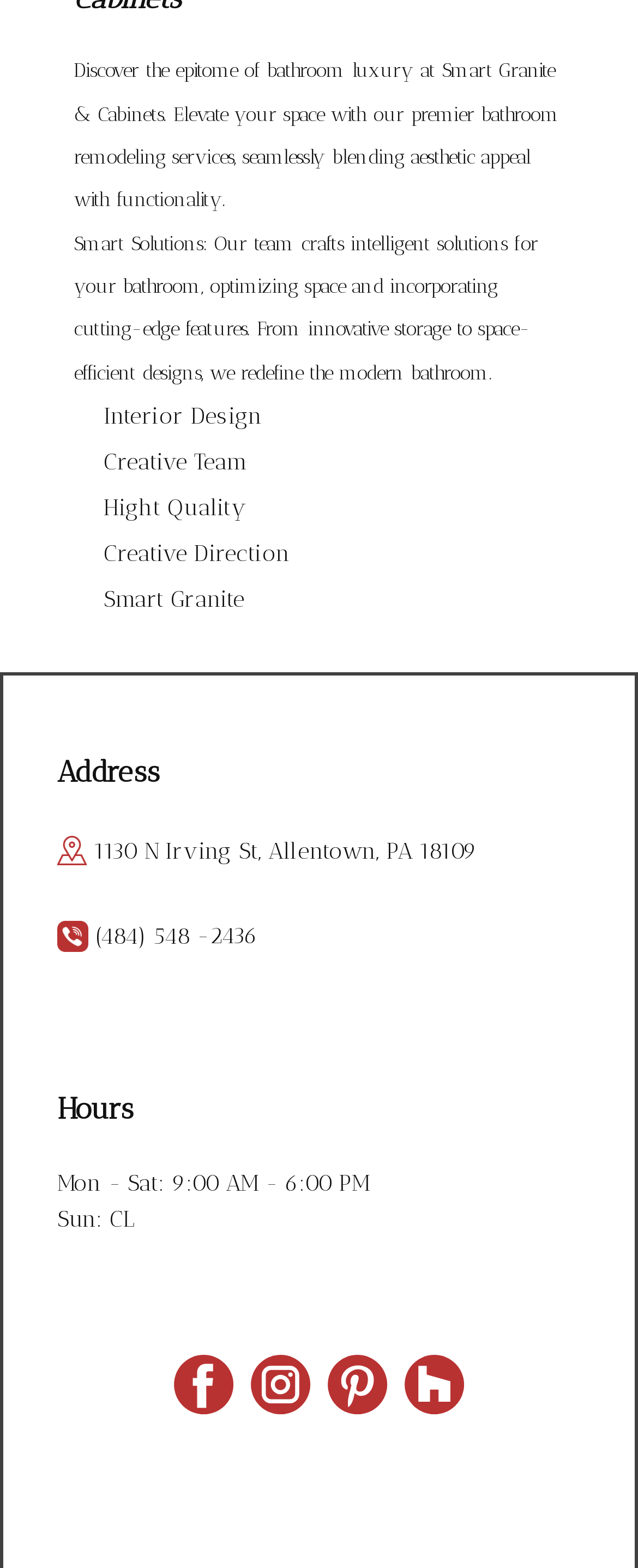Respond to the question with just a single word or phrase: 
How many social media links are present?

4